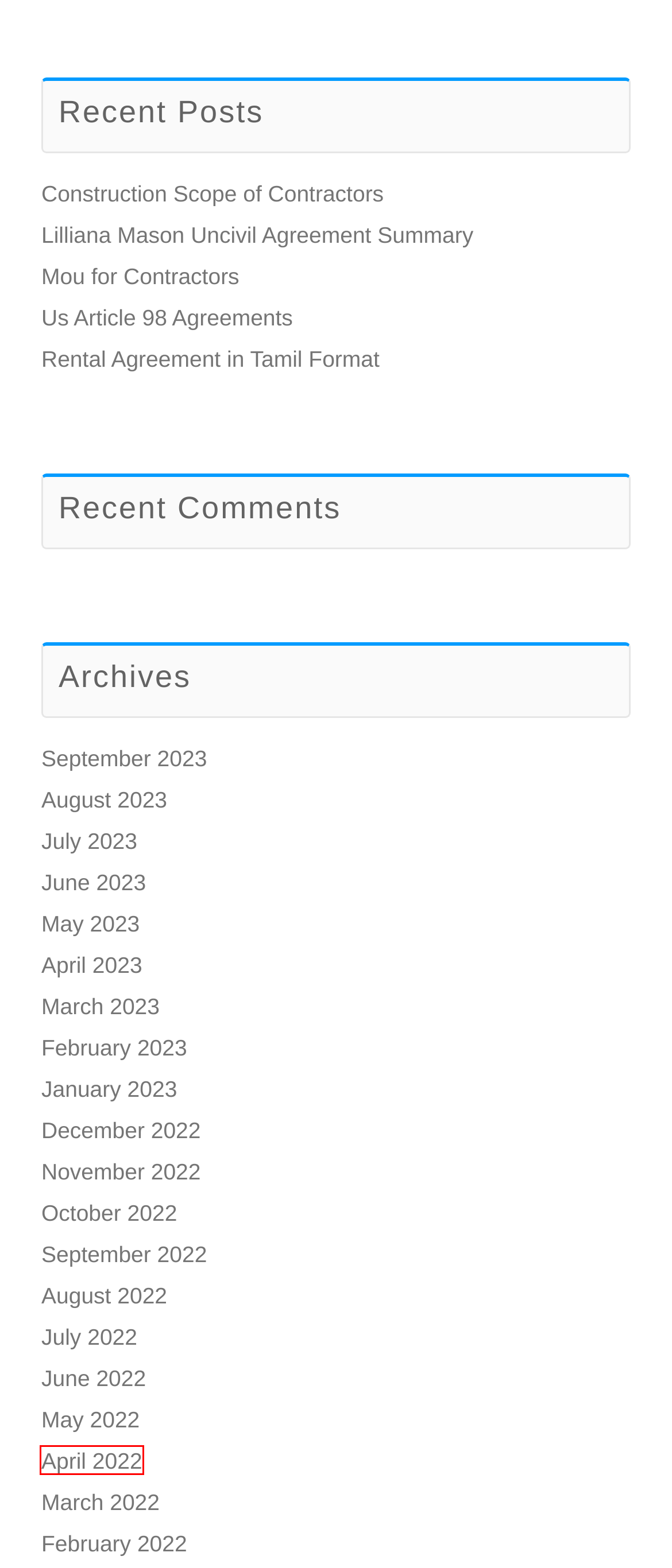You have a screenshot of a webpage with a red bounding box around an element. Select the webpage description that best matches the new webpage after clicking the element within the red bounding box. Here are the descriptions:
A. April | 2022 | ERRS GBS 2017ERRS GBS 2017
B. May | 2022 | ERRS GBS 2017ERRS GBS 2017
C. August | 2022 | ERRS GBS 2017ERRS GBS 2017
D. April | 2023 | ERRS GBS 2017ERRS GBS 2017
E. September | 2023 | ERRS GBS 2017ERRS GBS 2017
F. February | 2022 | ERRS GBS 2017ERRS GBS 2017
G. March | 2022 | ERRS GBS 2017ERRS GBS 2017
H. November | 2022 | ERRS GBS 2017ERRS GBS 2017

A